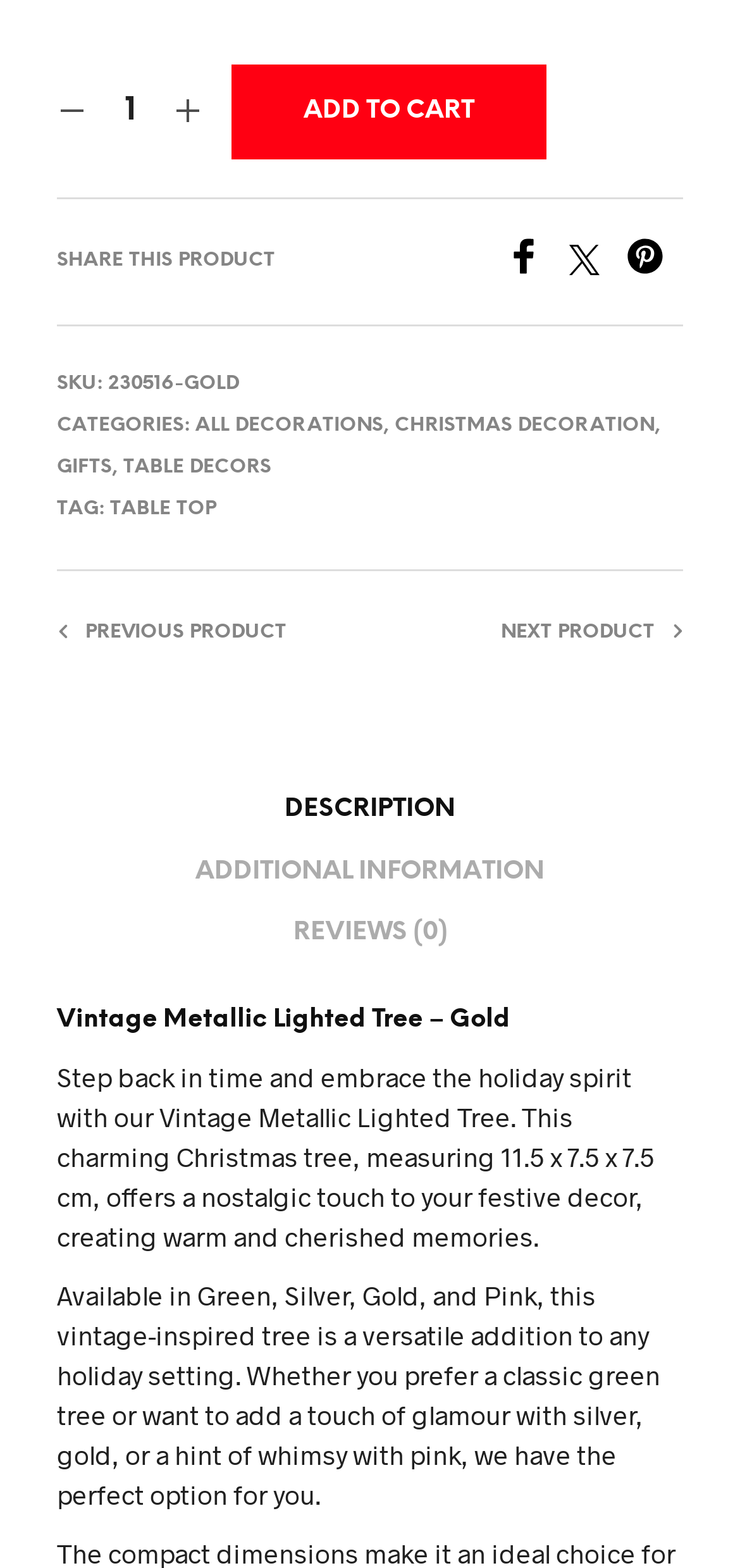Kindly provide the bounding box coordinates of the section you need to click on to fulfill the given instruction: "Change the product quantity".

[0.118, 0.041, 0.233, 0.101]